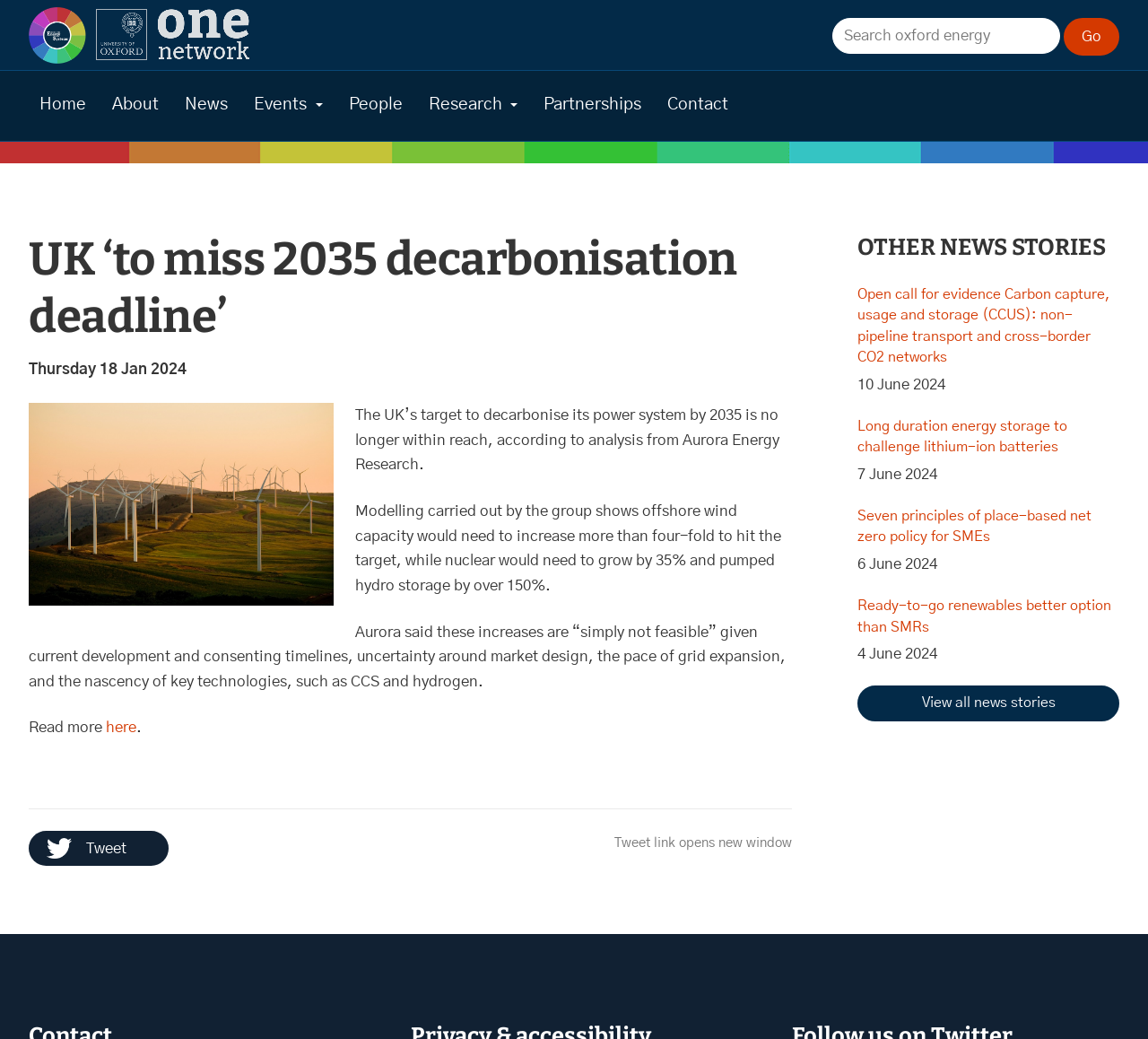Please identify the bounding box coordinates of the area that needs to be clicked to fulfill the following instruction: "Search for something."

[0.725, 0.017, 0.923, 0.052]